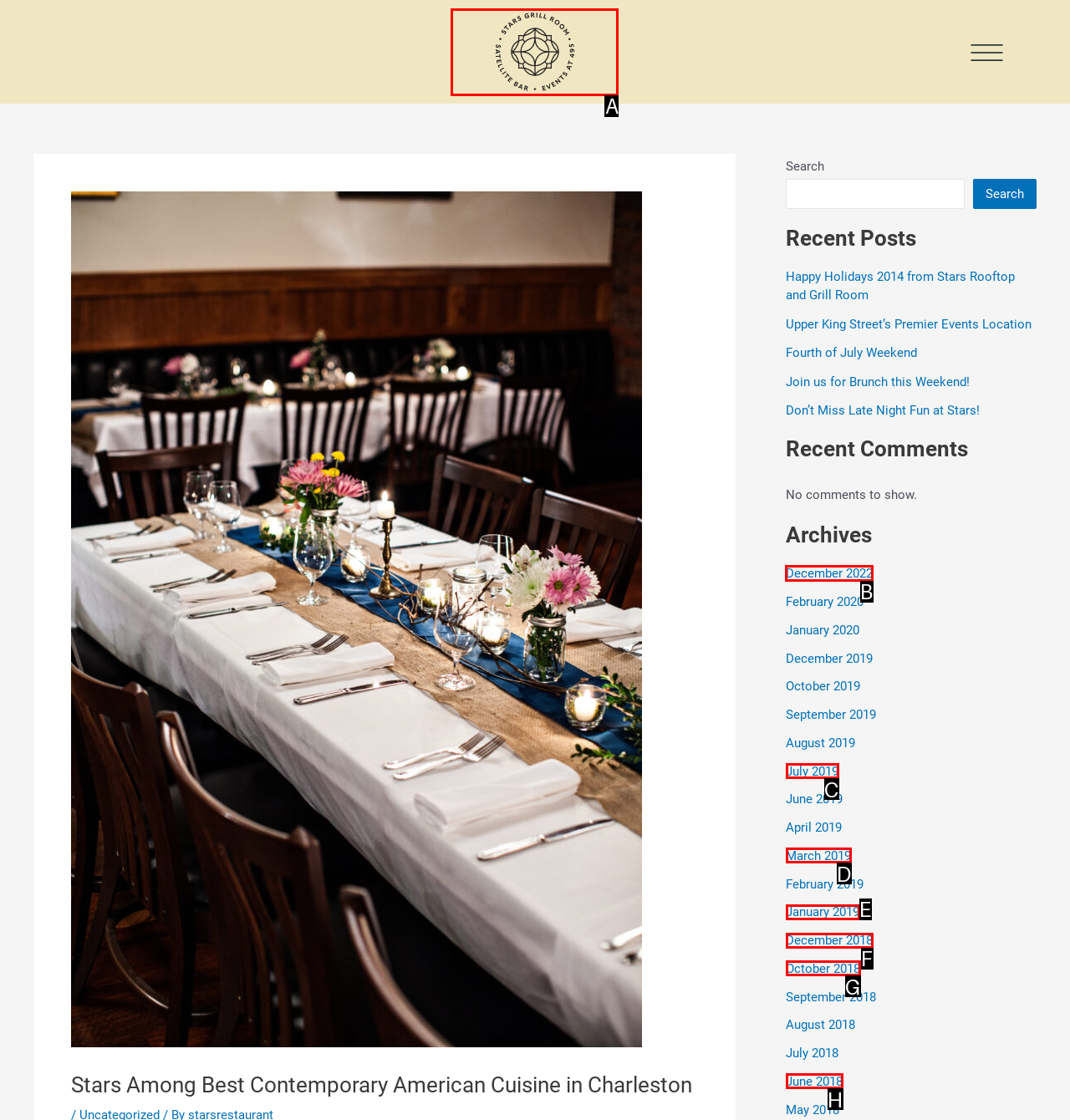Indicate which UI element needs to be clicked to fulfill the task: View archives for December 2022
Answer with the letter of the chosen option from the available choices directly.

B